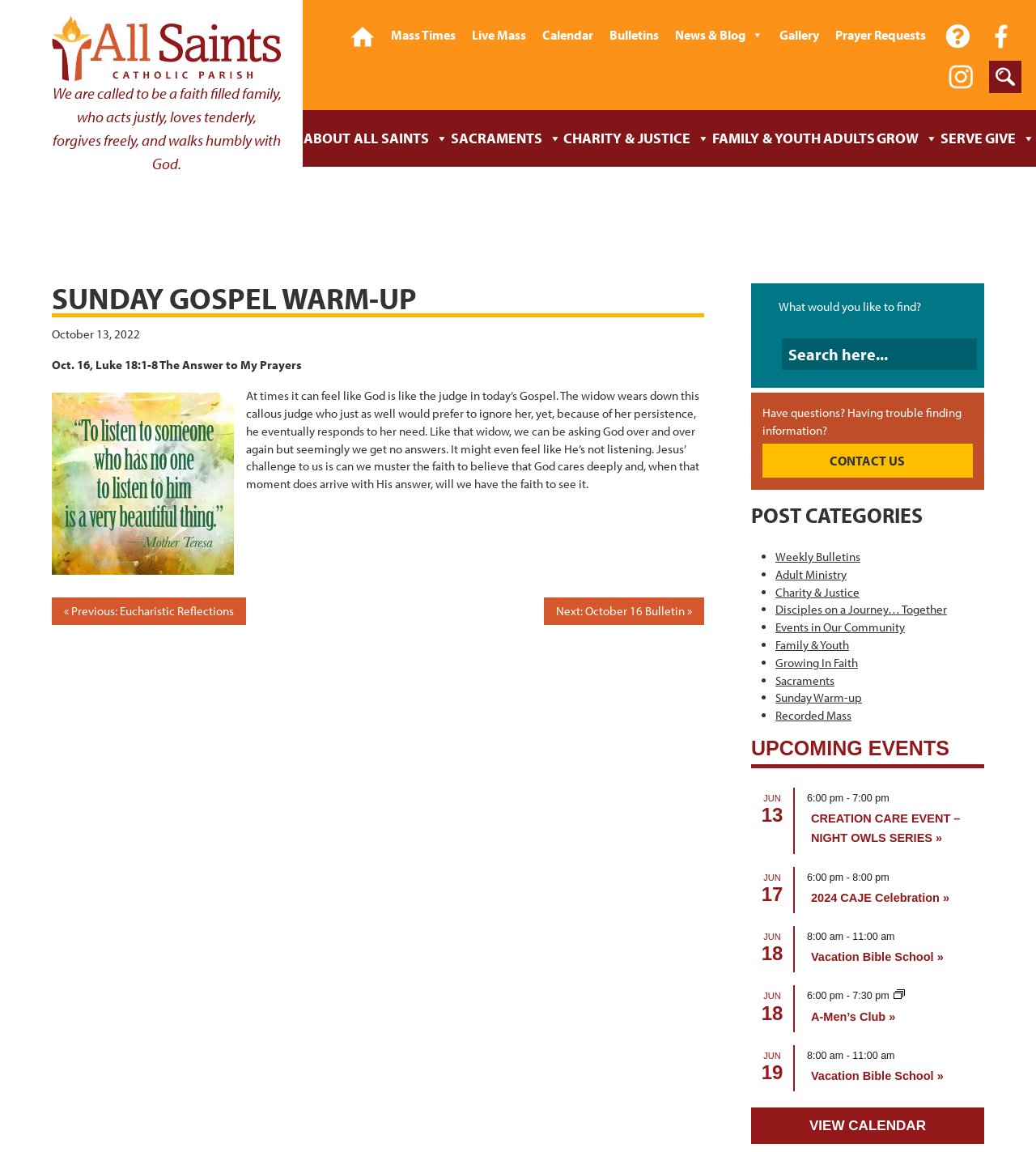Determine which piece of text is the heading of the webpage and provide it.

SUNDAY GOSPEL WARM-UP